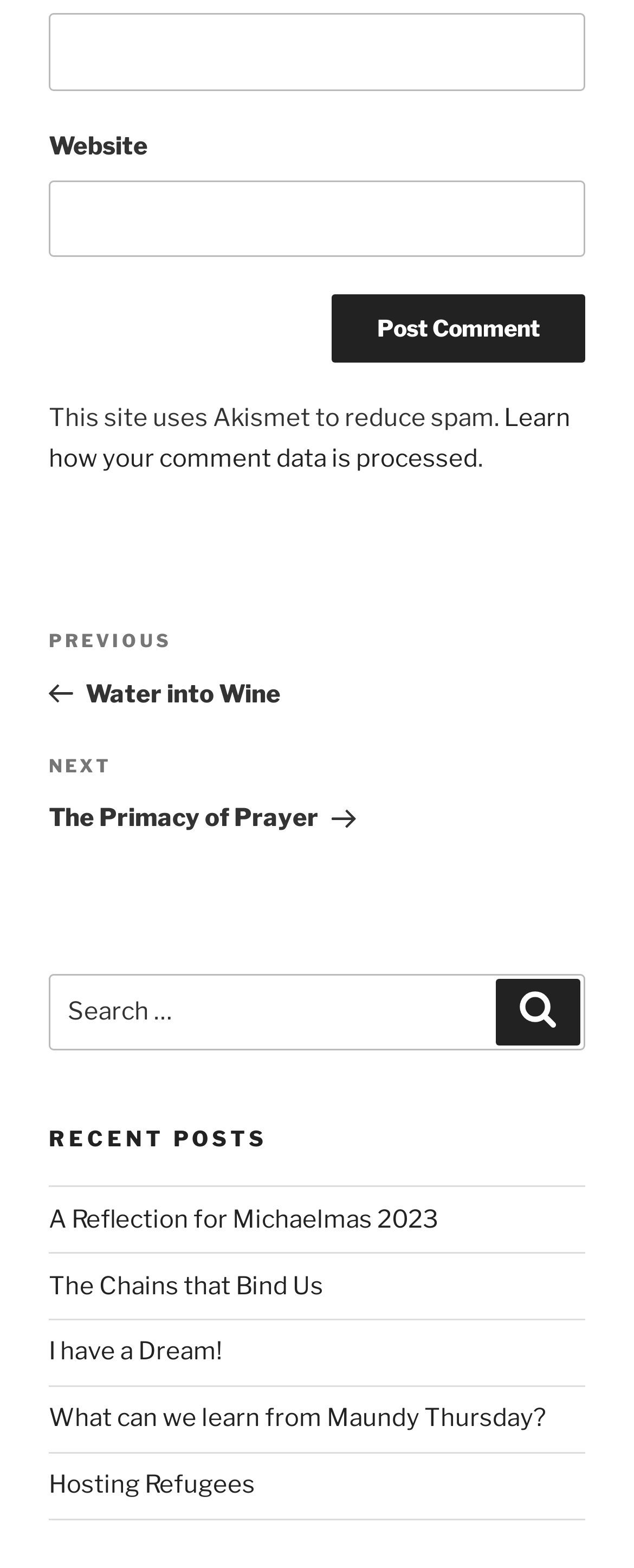Specify the bounding box coordinates of the area to click in order to follow the given instruction: "View recent posts."

[0.077, 0.756, 0.923, 0.969]